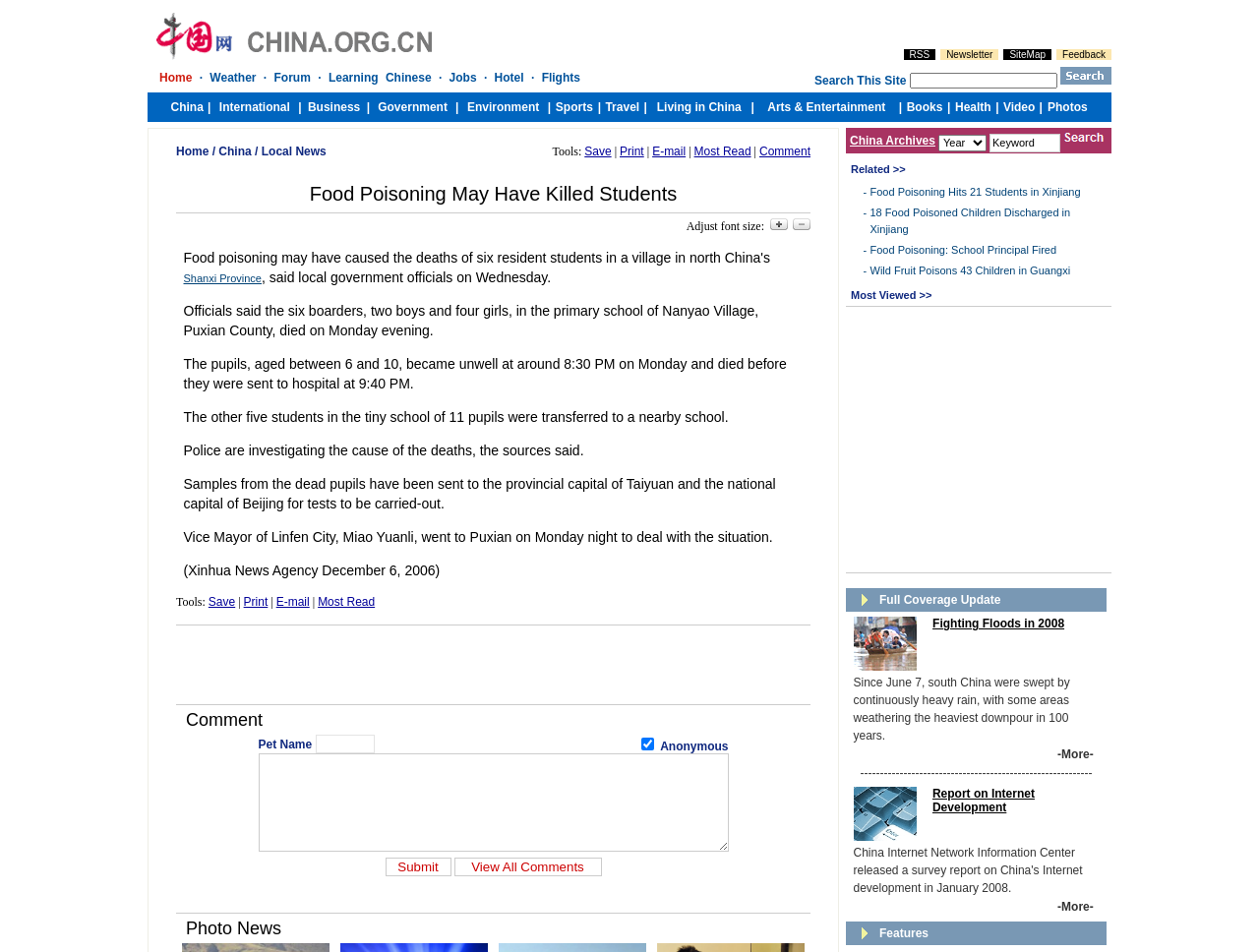Find the bounding box coordinates corresponding to the UI element with the description: "parent_node: Pet Name name="author"". The coordinates should be formatted as [left, top, right, bottom], with values as floats between 0 and 1.

[0.25, 0.772, 0.297, 0.791]